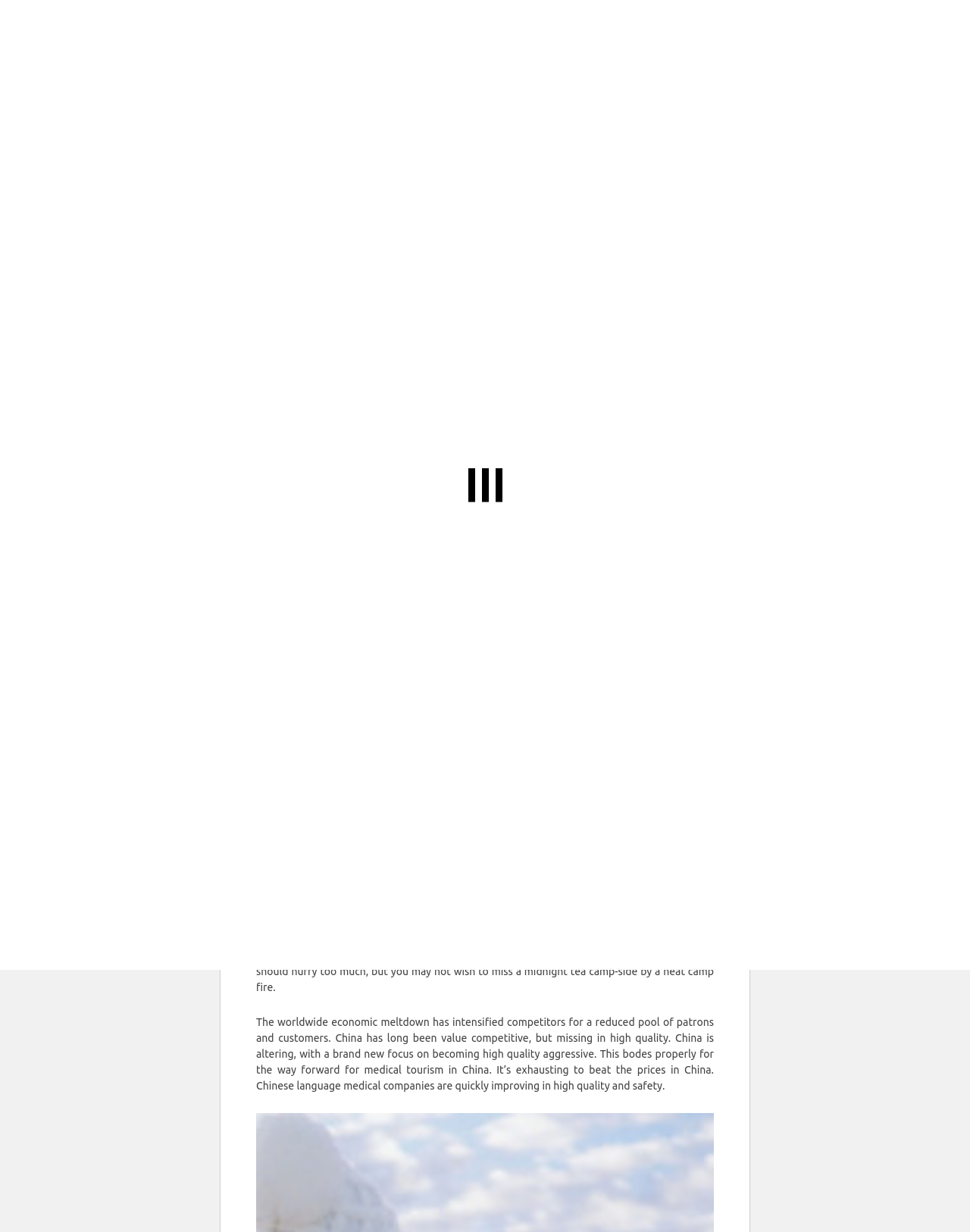Create a detailed summary of the webpage's content and design.

The webpage appears to be a blog or article page from "The Sun Landscapes" website. At the top, there is a "Skip to content" link, followed by the current date, "Thursday, June 13, 2024". On the same line, there are social media links to Facebook, LinkedIn, Twitter, Instagram, and Youtube.

Below the date, there is a logo of "The Sun Landscapes" with an image. Underneath the logo, there are several navigation links, including "TRAVEL", "AIR TRAVEL", "HOTEL PACKAGES", "RECREATION", "TRAVEL GUIDES", and "VACATION DESTINATION".

The main content of the page is an article titled "An Unbiased View of Trevel Transportations". The article has a posted date of "05/05/2021" and is written by "Bess Moody". There is a placeholder image on the right side of the article.

The article is divided into two paragraphs. The first paragraph discusses the availability of neighborhood pubs and nearby towns that offer dining options. The second paragraph talks about the global economic meltdown and its impact on medical tourism in China, highlighting the country's improving quality and safety of medical services.

At the bottom of the page, there are two more links, one with a search icon and another with a magnifying glass icon.